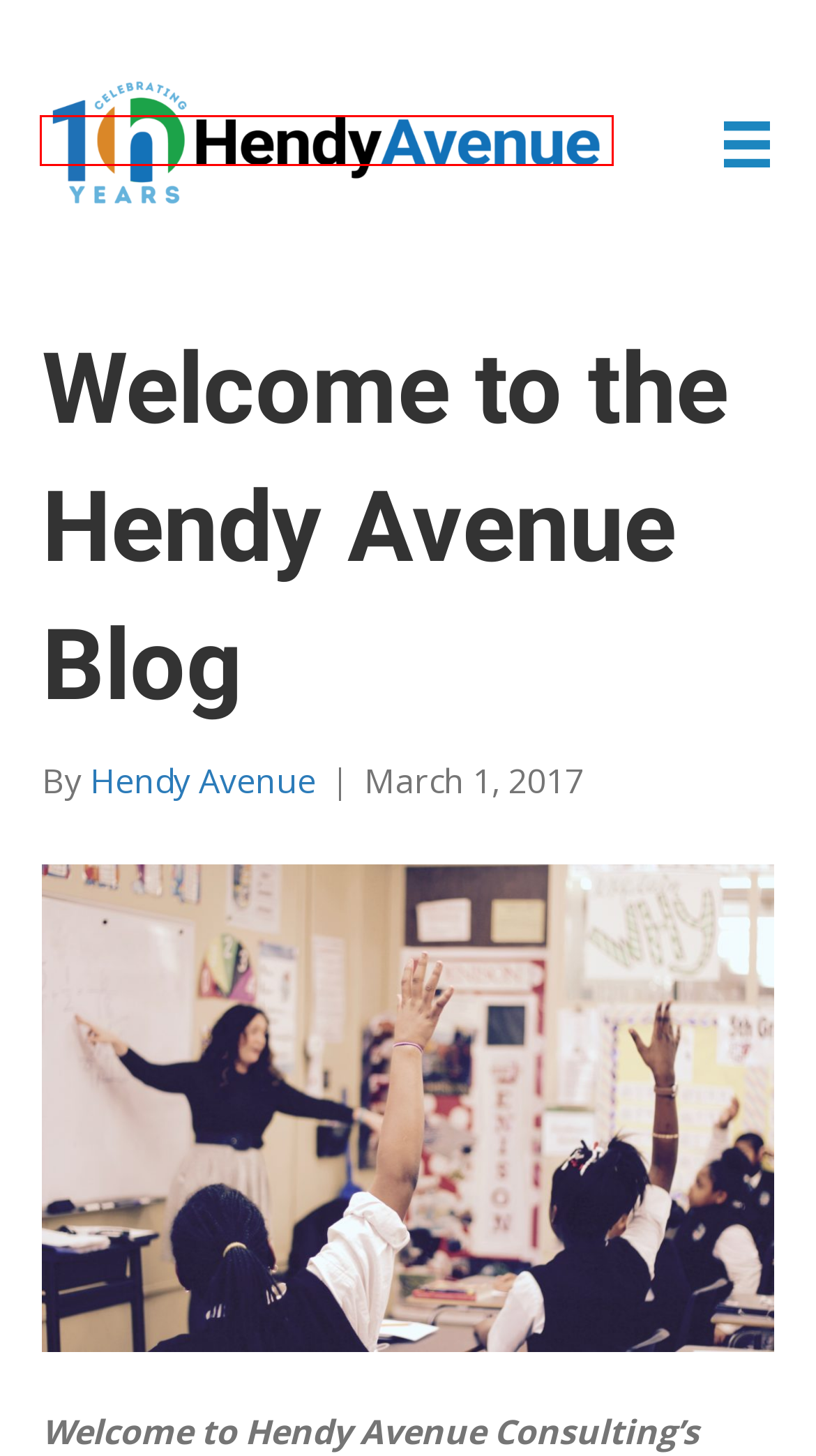Observe the provided screenshot of a webpage that has a red rectangle bounding box. Determine the webpage description that best matches the new webpage after clicking the element inside the red bounding box. Here are the candidates:
A. Blog – Hendy Avenue
B. Education – Hendy Avenue
C. Teacher Evaluation – Hendy Avenue
D. Hendy Avenue
E. Talent – Hendy Avenue
F. Recent Client Projects & Outcomes – Hendy Avenue
G. Meet Hendy Avenue Consulting – Hendy Avenue
H. Hendy Avenue – Hendy Avenue

D